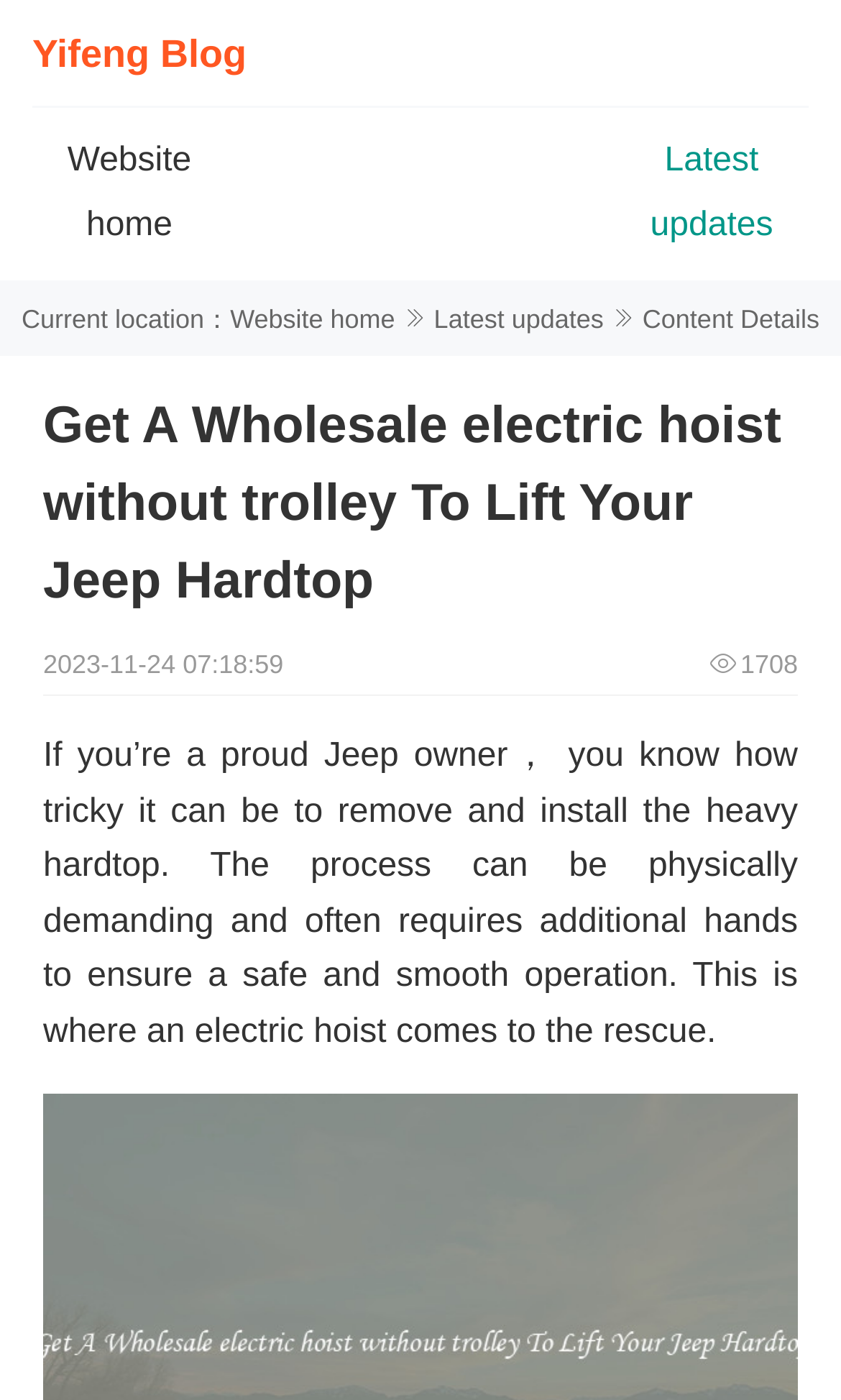What is the current location?
By examining the image, provide a one-word or phrase answer.

Website home